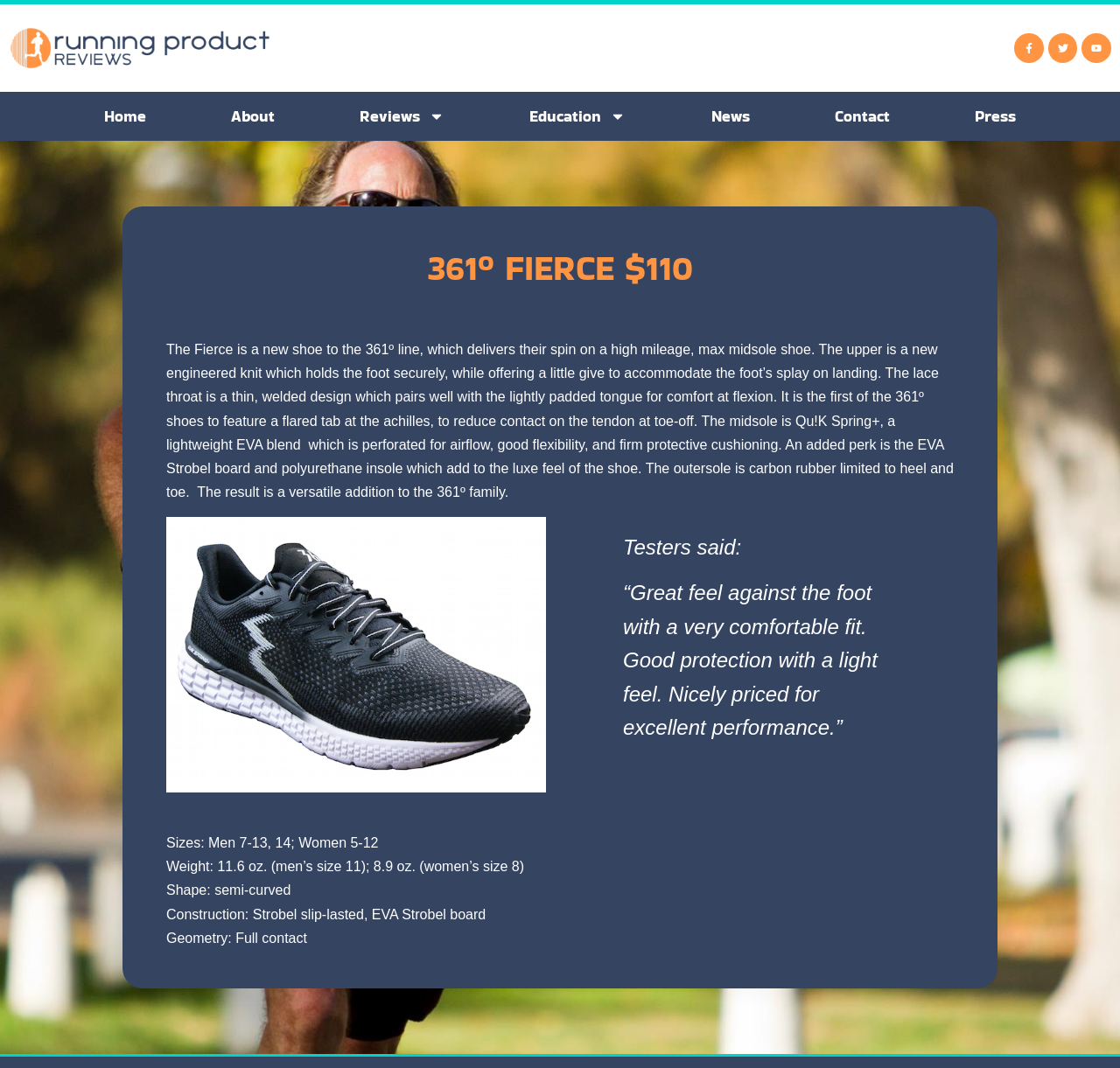Can you pinpoint the bounding box coordinates for the clickable element required for this instruction: "Click on the 'Reviews' link"? The coordinates should be four float numbers between 0 and 1, i.e., [left, top, right, bottom].

[0.283, 0.086, 0.435, 0.132]